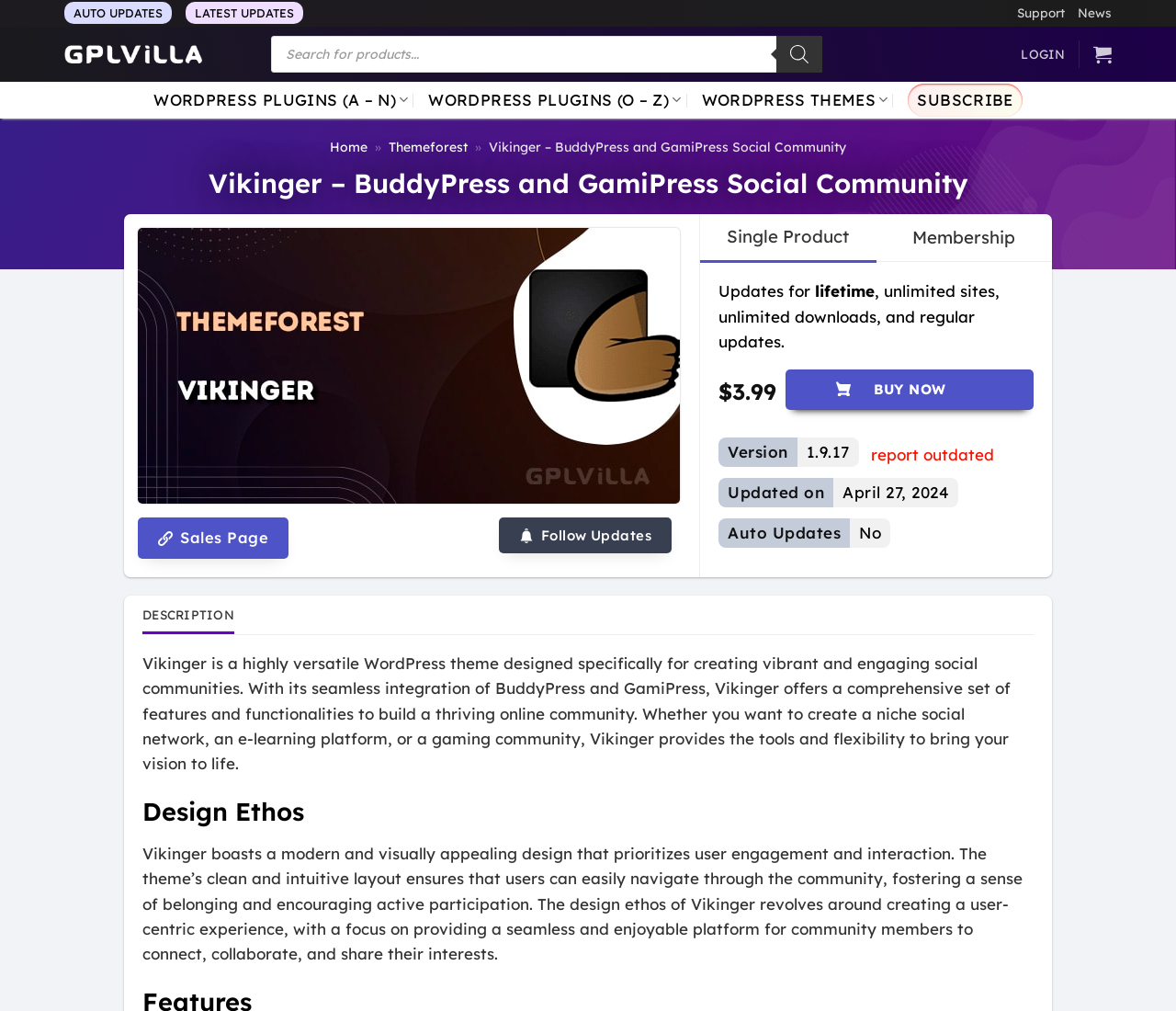Find the headline of the webpage and generate its text content.

Vikinger – BuddyPress and GamiPress Social Community